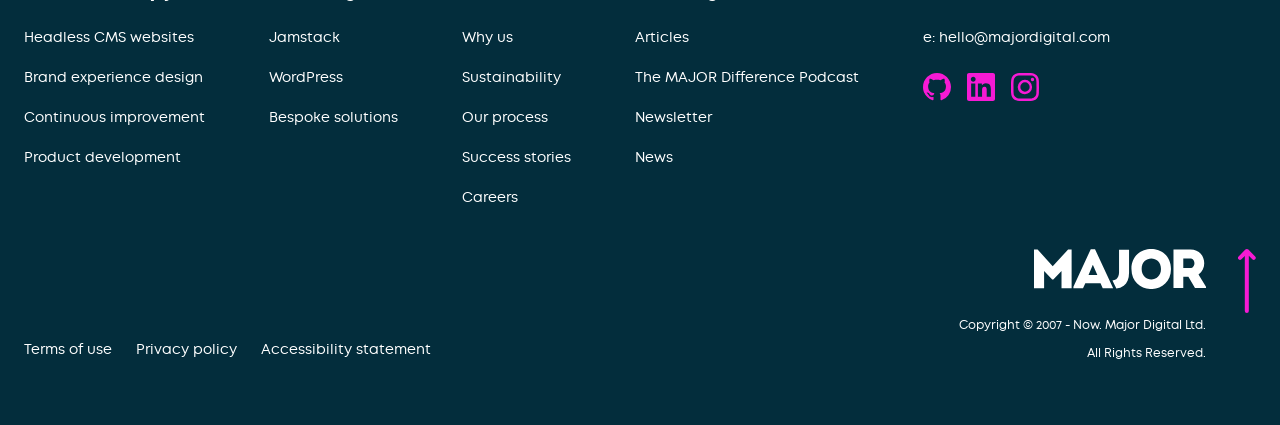What is the purpose of the 'Back to top' link? From the image, respond with a single word or brief phrase.

To scroll to the top